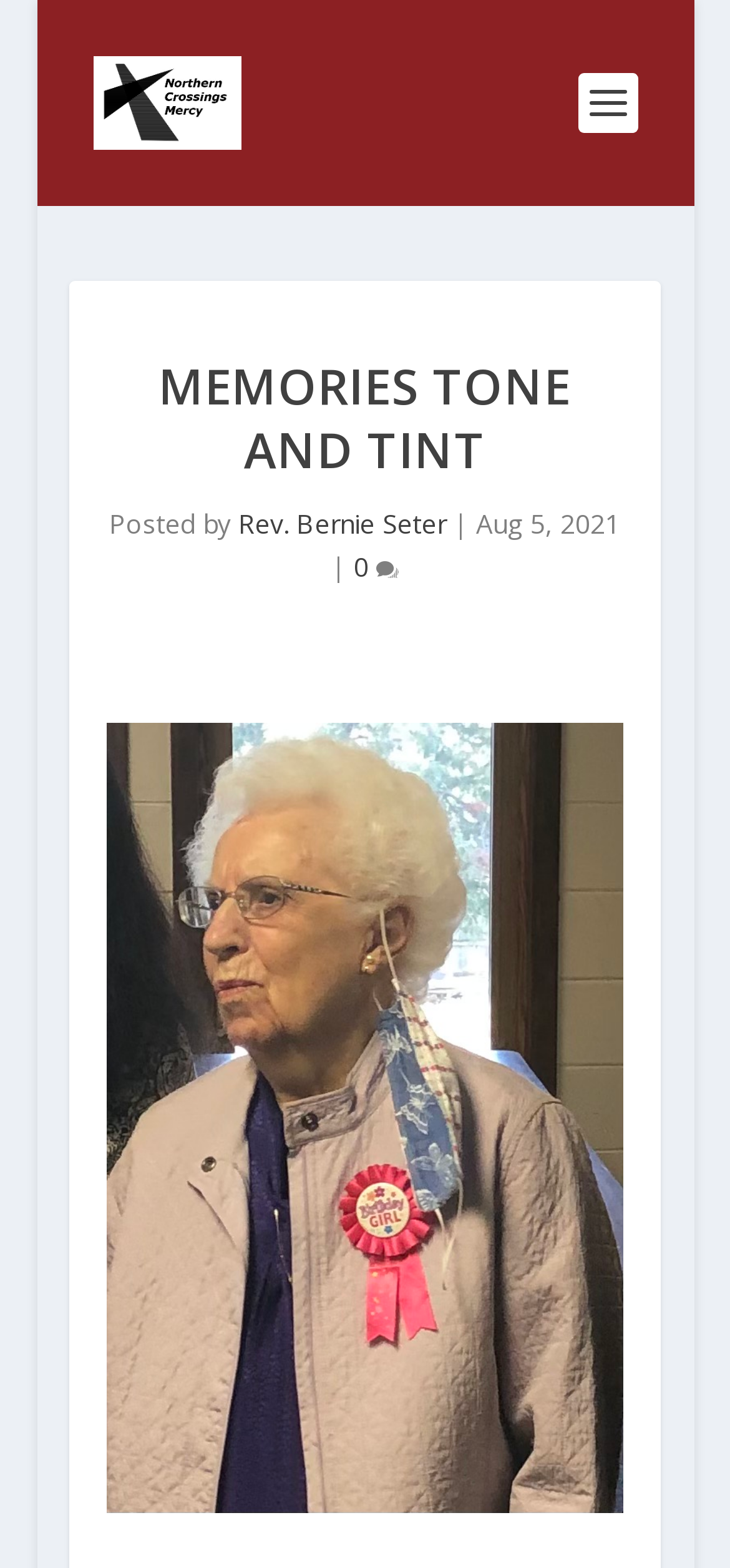What is the title or heading displayed on the webpage?

MEMORIES TONE AND TINT